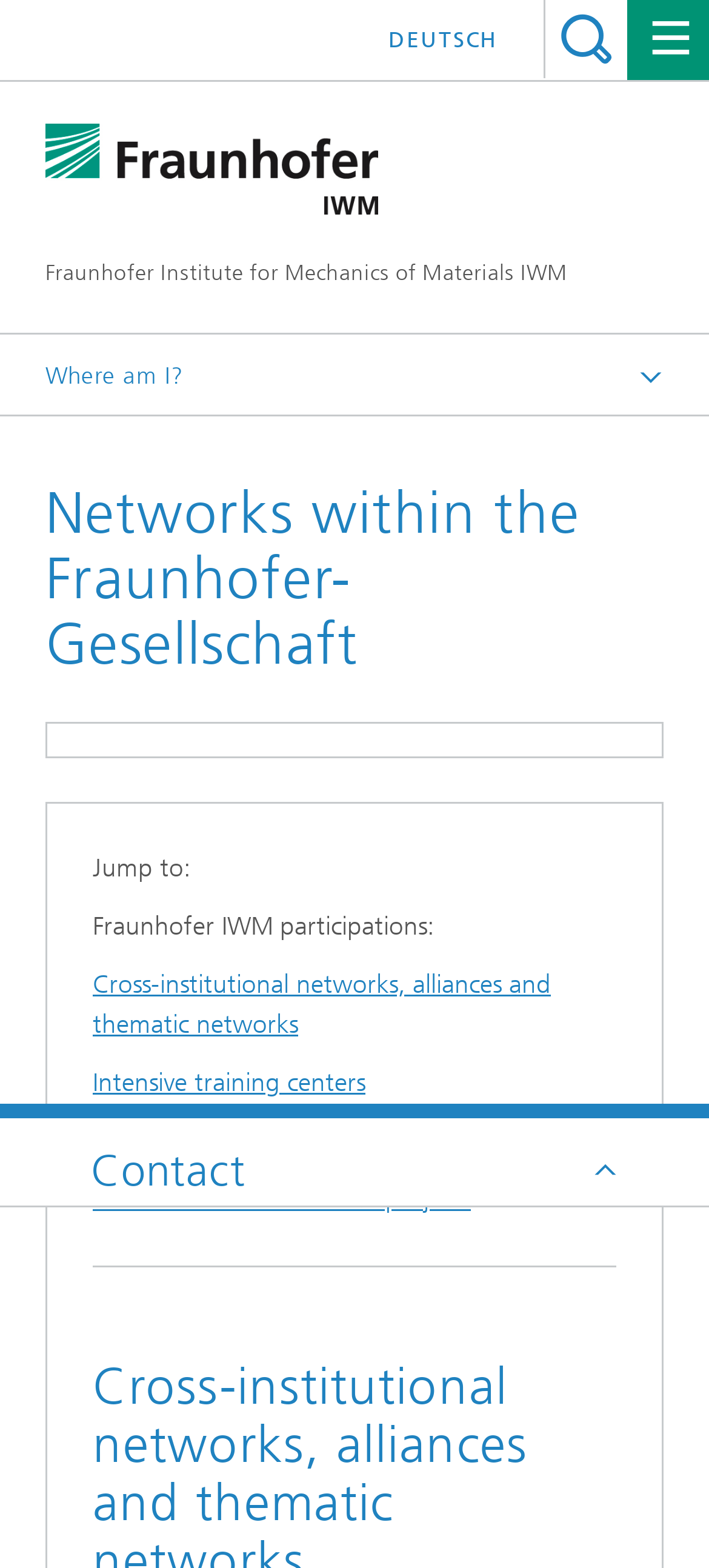Identify the bounding box coordinates of the clickable region required to complete the instruction: "Search on the website". The coordinates should be given as four float numbers within the range of 0 and 1, i.e., [left, top, right, bottom].

None